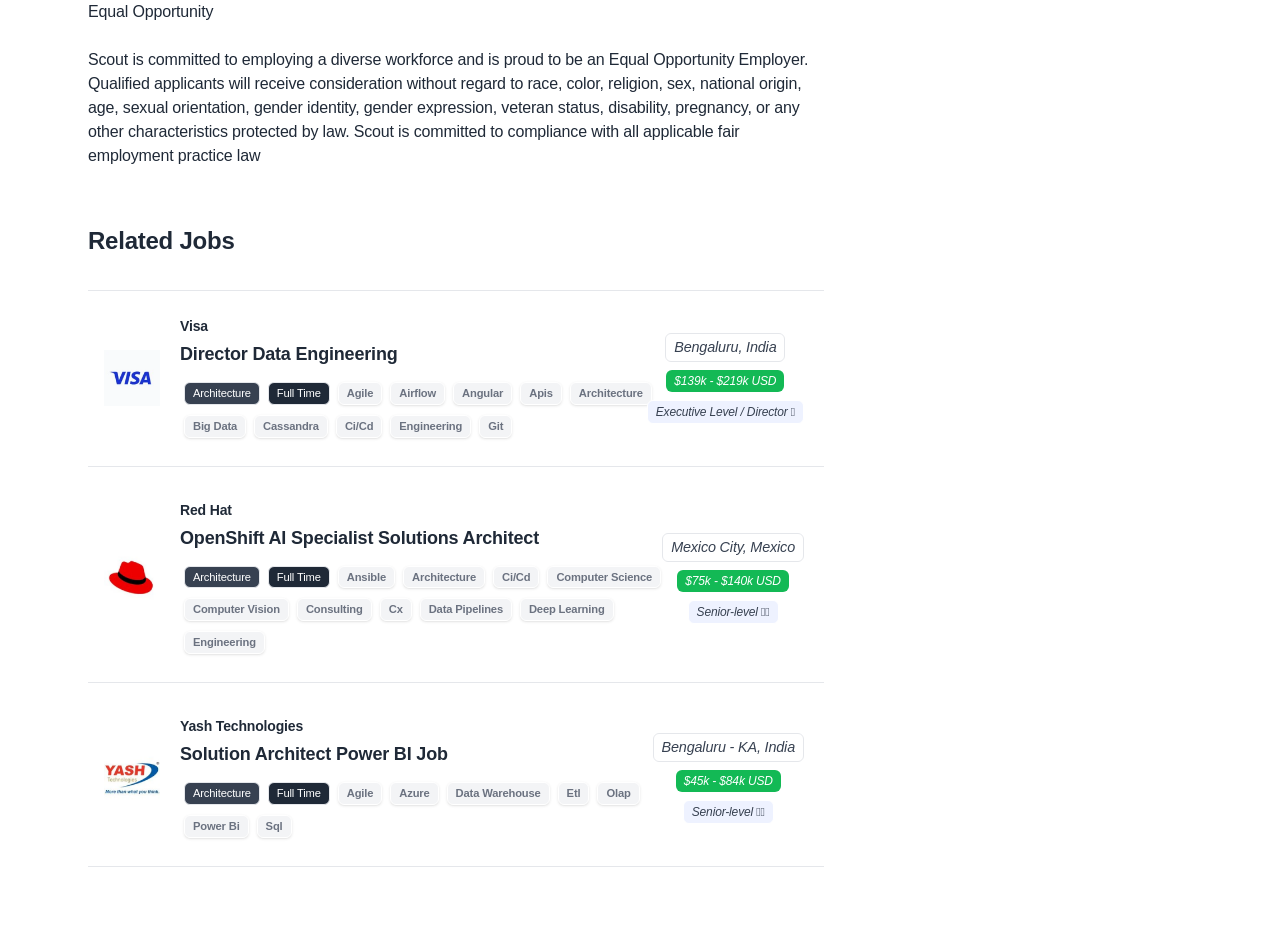Kindly determine the bounding box coordinates for the clickable area to achieve the given instruction: "View Director Data Engineering job details".

[0.141, 0.362, 0.531, 0.39]